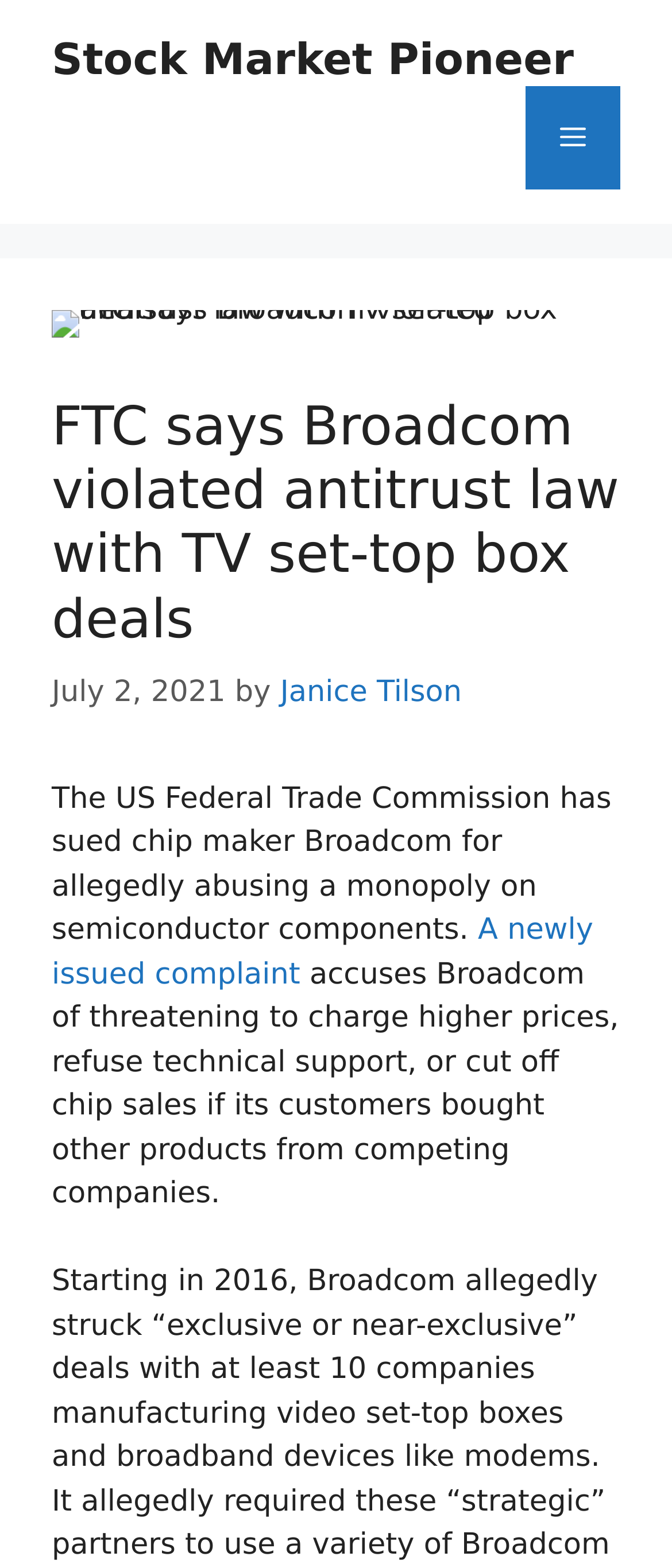Please determine and provide the text content of the webpage's heading.

FTC says Broadcom violated antitrust law with TV set-top box deals